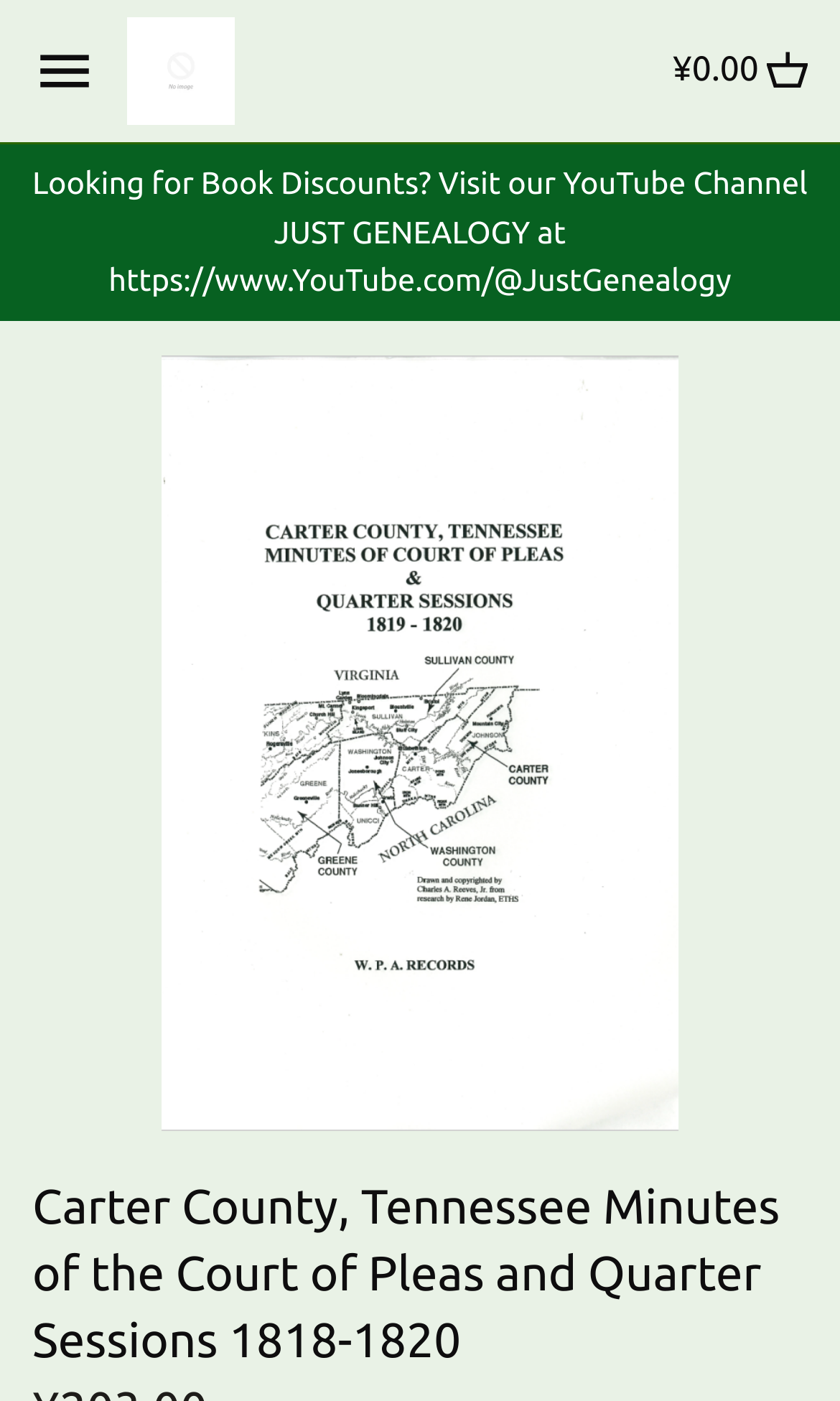Can you identify the bounding box coordinates of the clickable region needed to carry out this instruction: 'Scroll back to top'? The coordinates should be four float numbers within the range of 0 to 1, stated as [left, top, right, bottom].

None